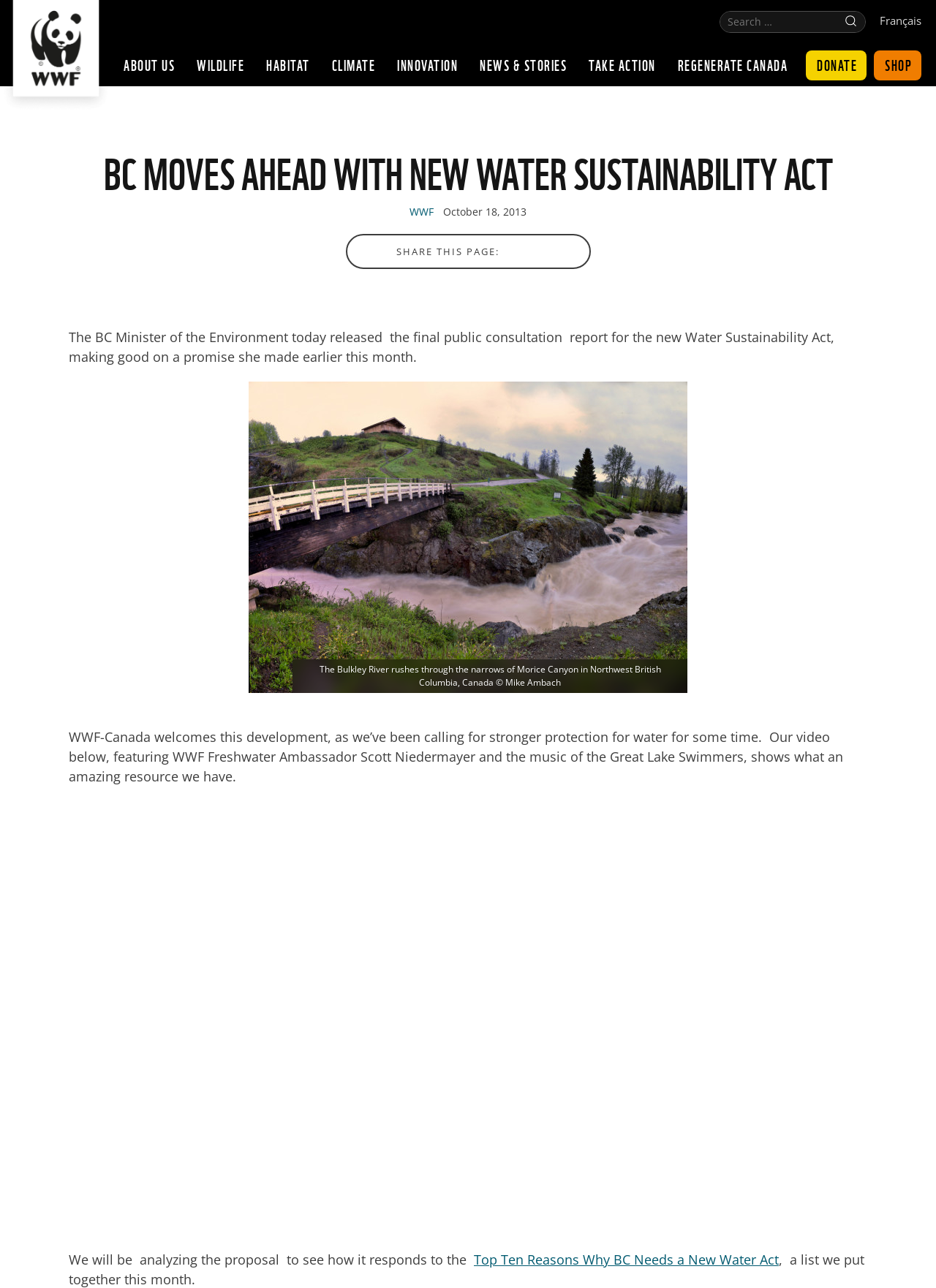Locate the UI element described by NEWS & STORIES and provide its bounding box coordinates. Use the format (top-left x, top-left y, bottom-right x, bottom-right y) with all values as floating point numbers between 0 and 1.

[0.512, 0.042, 0.605, 0.058]